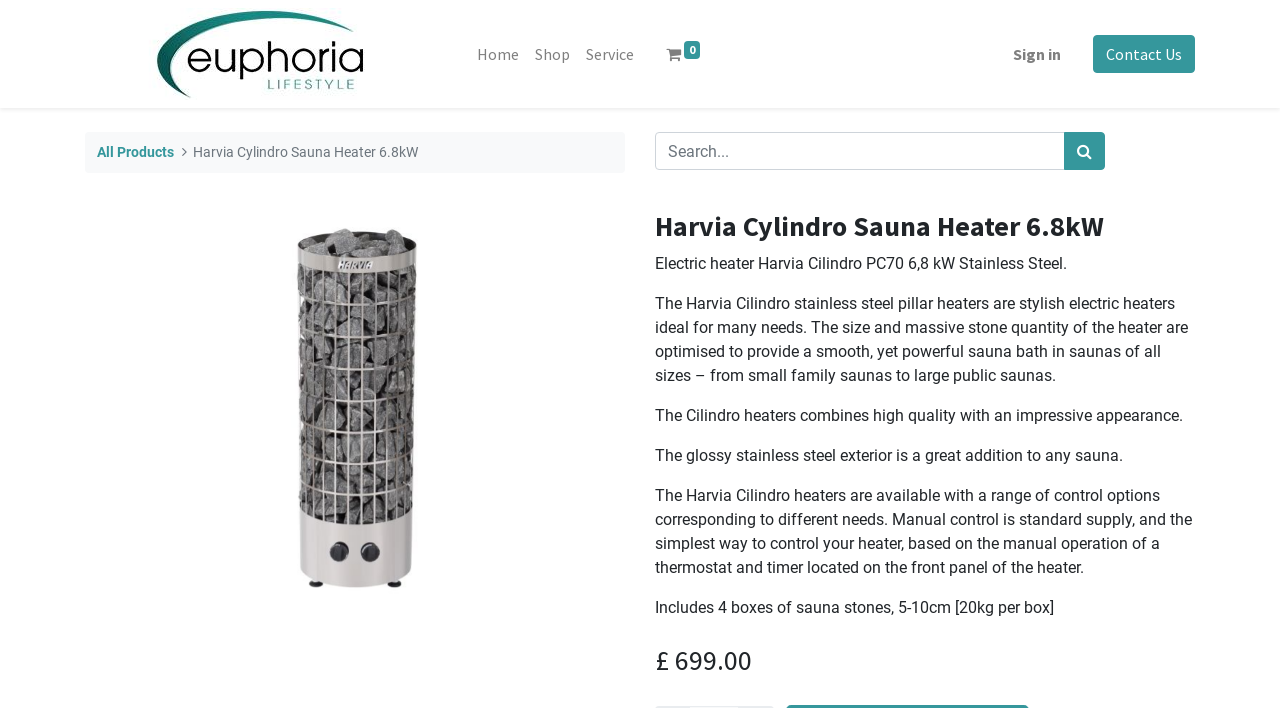What is the price of the sauna heater?
Please utilize the information in the image to give a detailed response to the question.

The price of the sauna heater can be determined by looking at the price mentioned on the webpage which is '£699.00'.